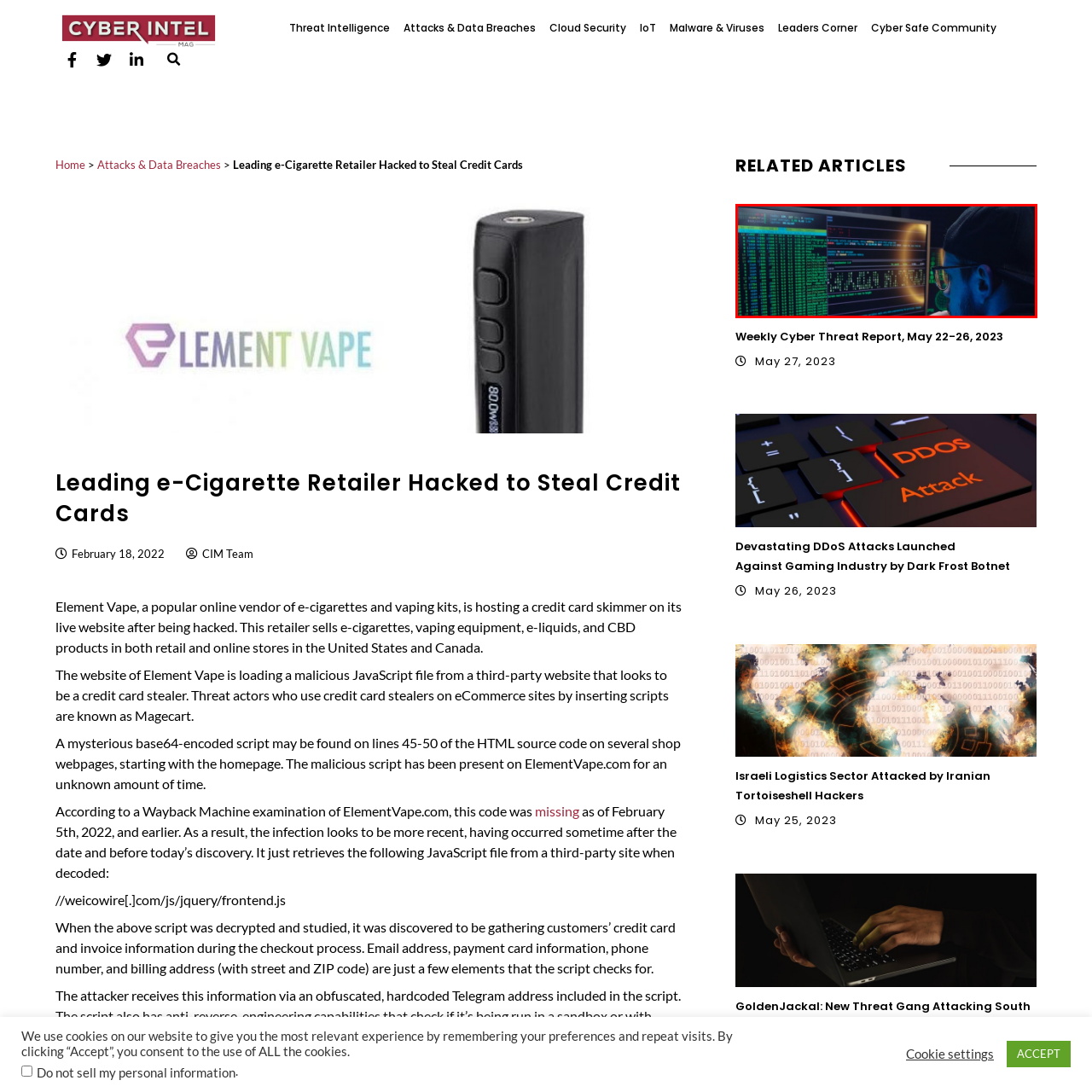What is the dominant color scheme of the screen?
Observe the image inside the red bounding box carefully and answer the question in detail.

The screen displays a vibrant mix of green and blue text, which suggests active monitoring or analysis of cyber threats, and is often associated with coding and programming environments.